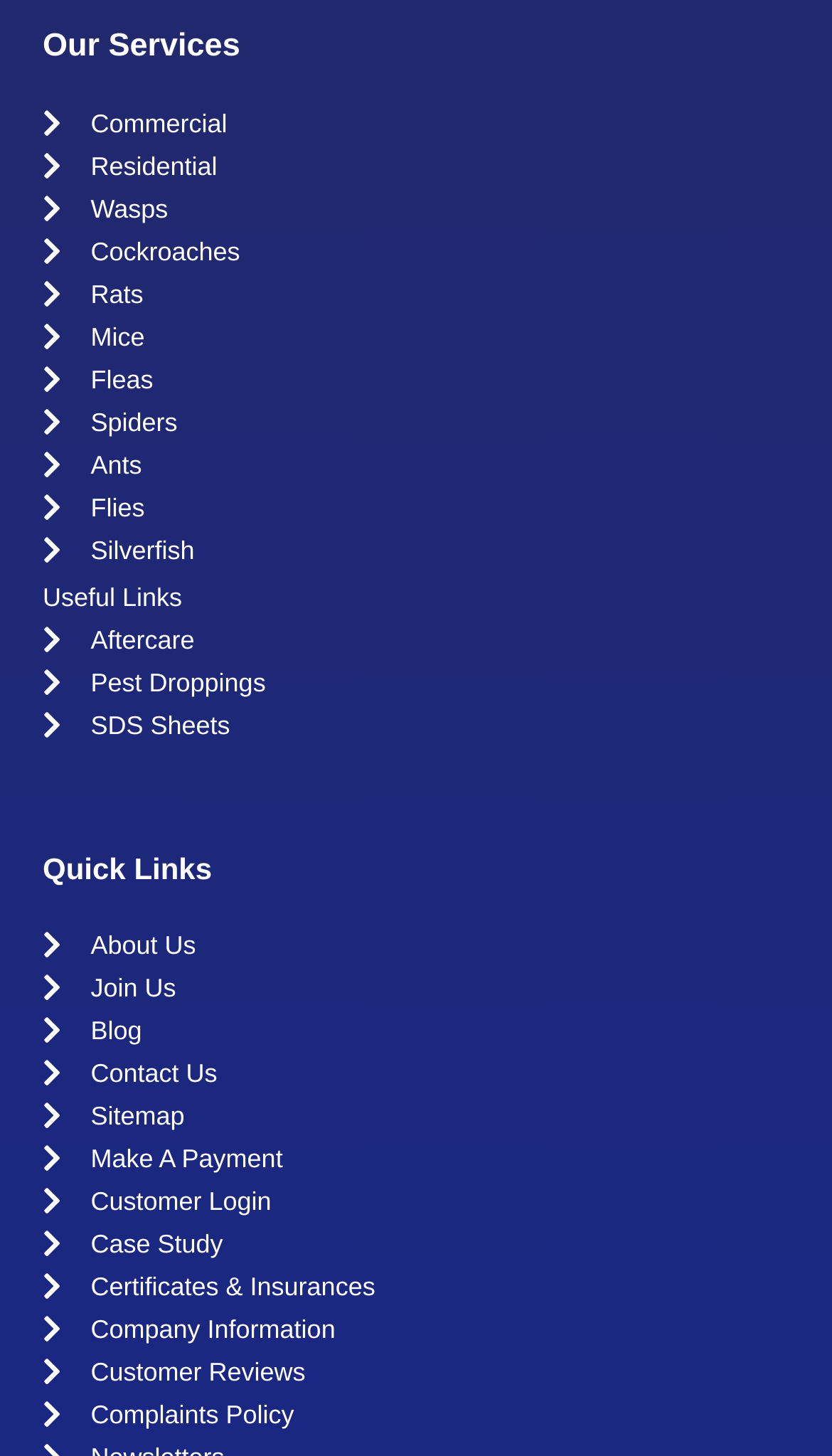Answer the question in one word or a short phrase:
How many sections are there on the webpage?

3